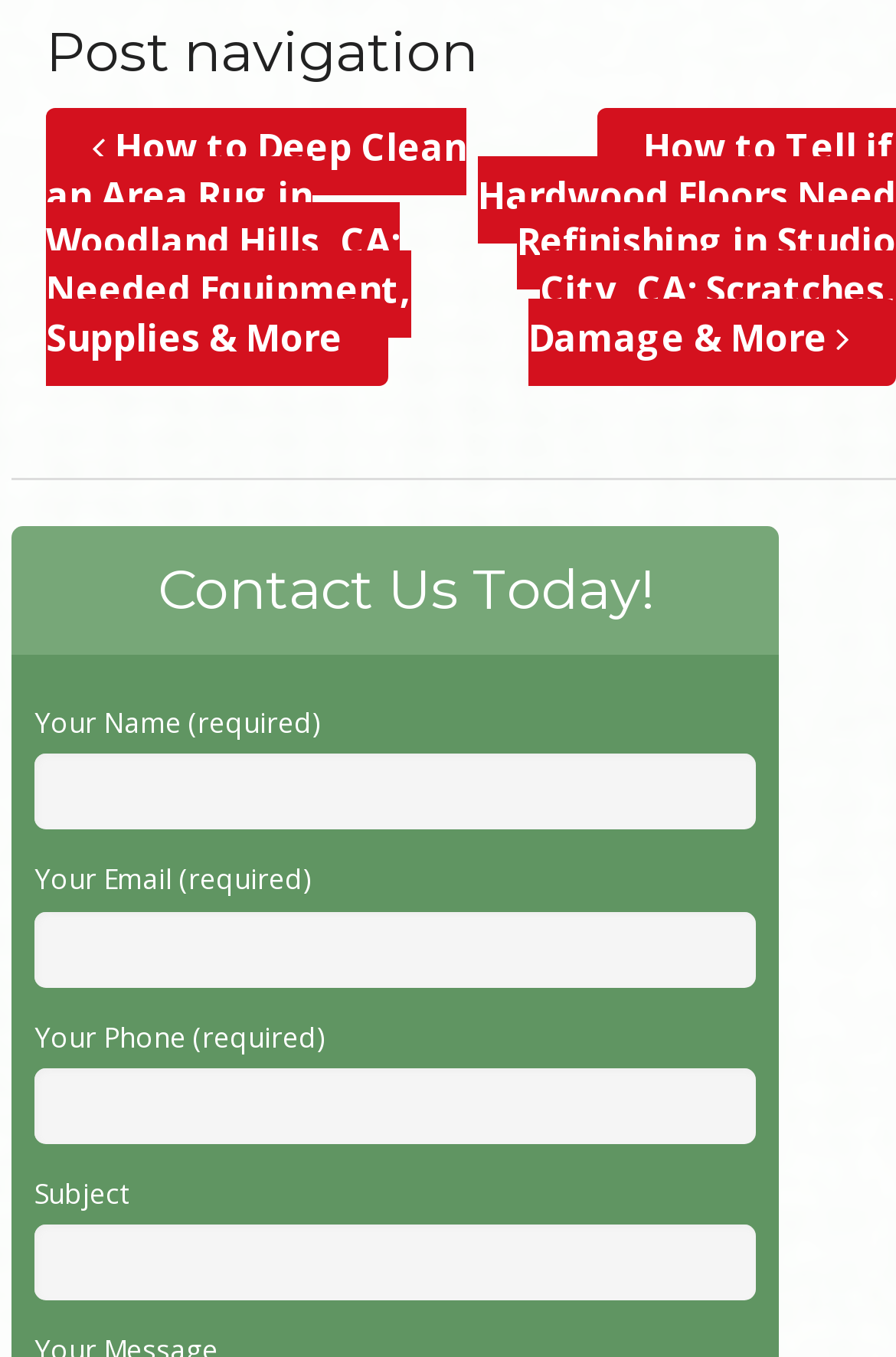What is the topic of the left link?
Based on the image, give a concise answer in the form of a single word or short phrase.

Deep Clean an Area Rug